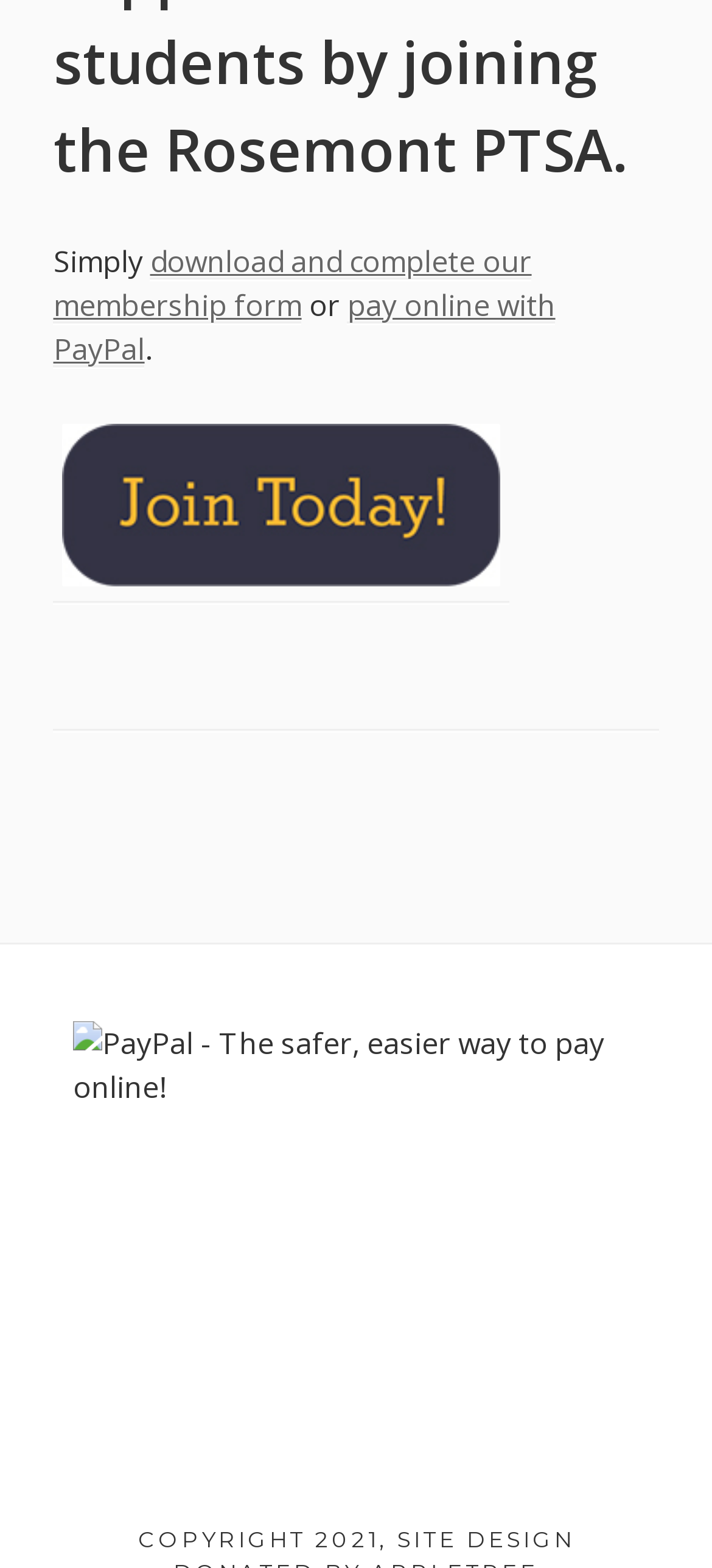Please examine the image and provide a detailed answer to the question: What is the alternative payment method?

The webpage provides two options to join PTSA, and the second option is to pay online with PayPal, which is indicated by the link 'pay online with PayPal'.